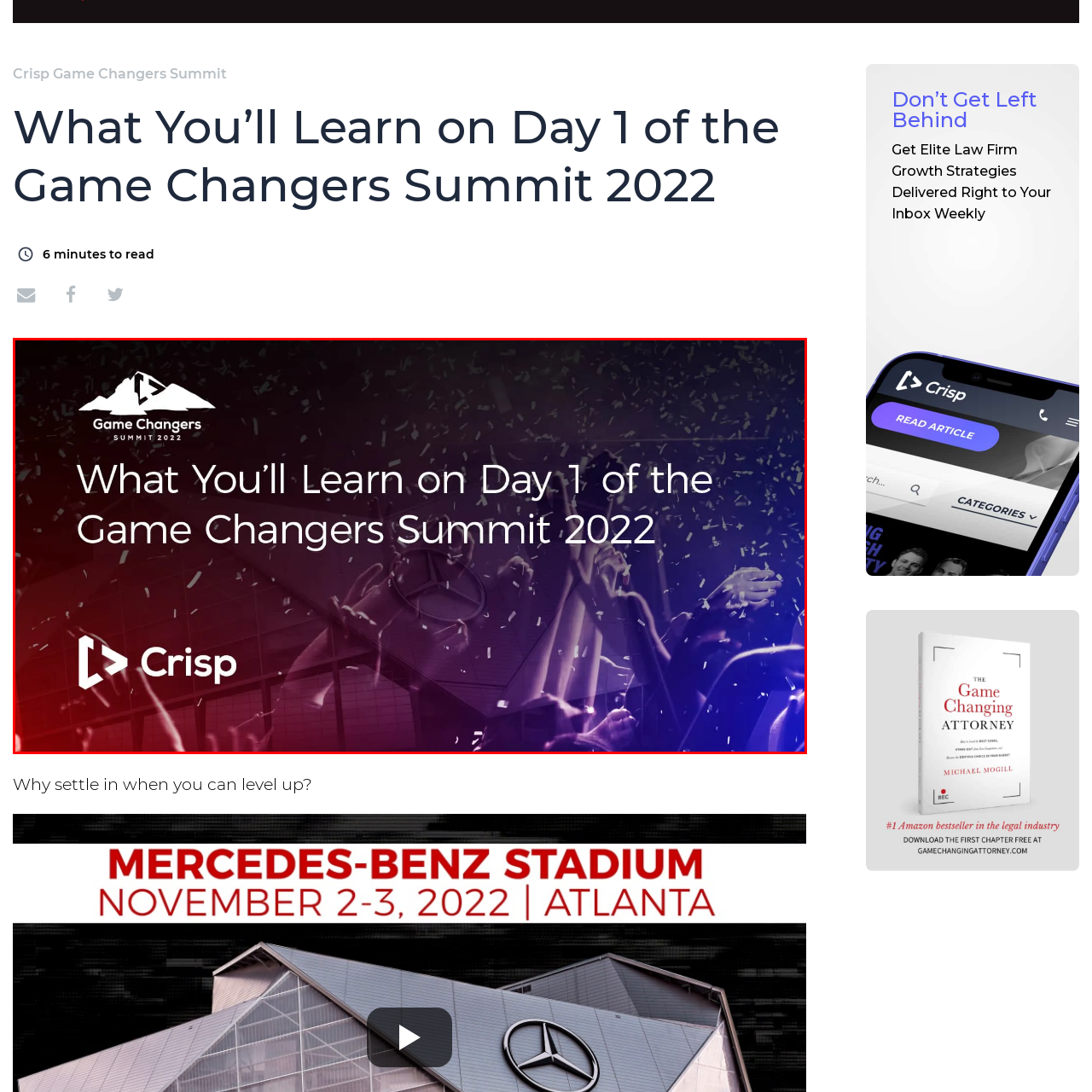Examine the content inside the red bounding box and offer a comprehensive answer to the following question using the details from the image: Who is hosting the summit?

The host of the summit can be identified by looking at the logo displayed in the lower corner of the graphic. The logo belongs to Crisp, which is the organization hosting the Game Changers Summit 2022.